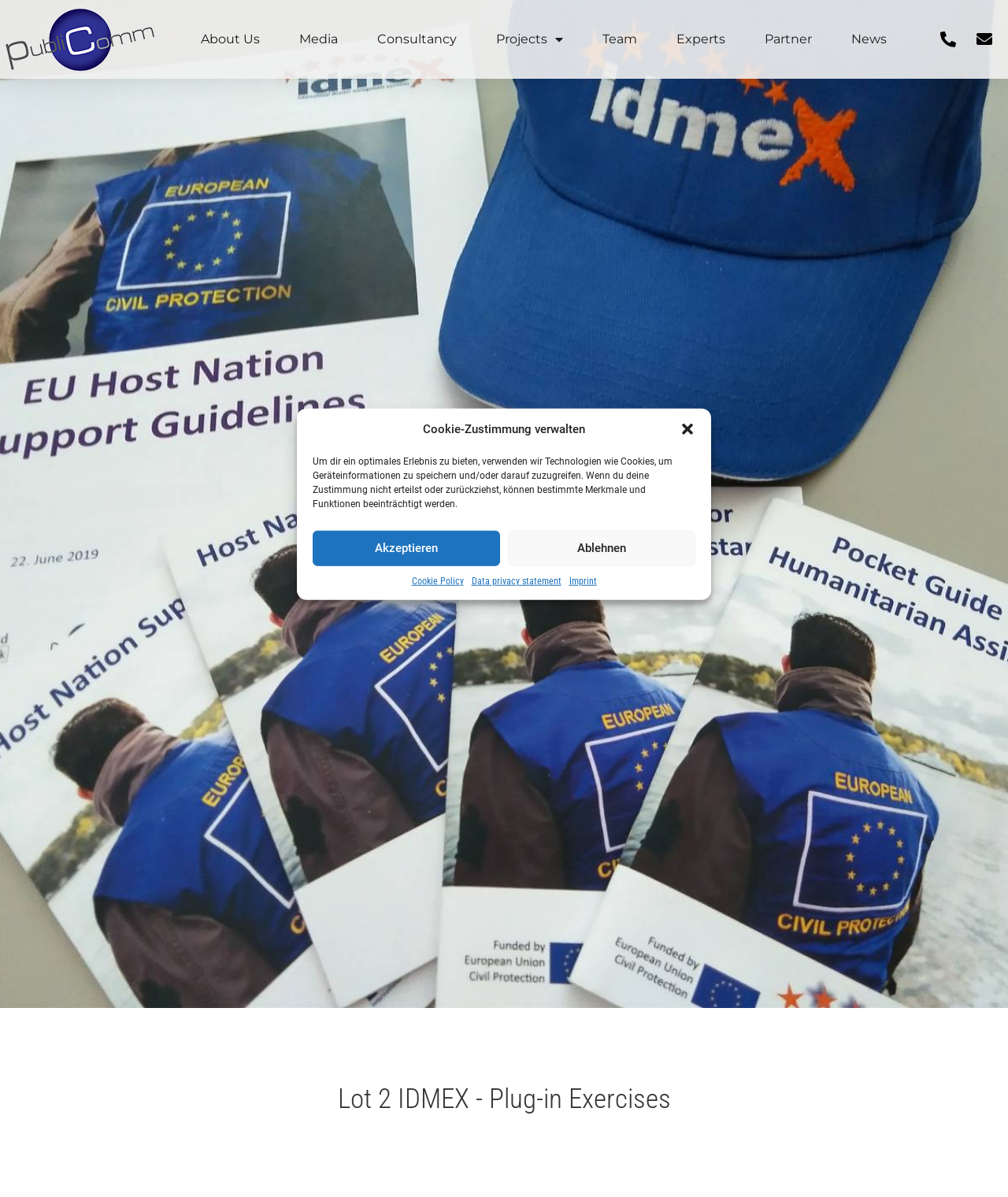Highlight the bounding box coordinates of the region I should click on to meet the following instruction: "Click the About Us link".

[0.2, 0.018, 0.258, 0.048]